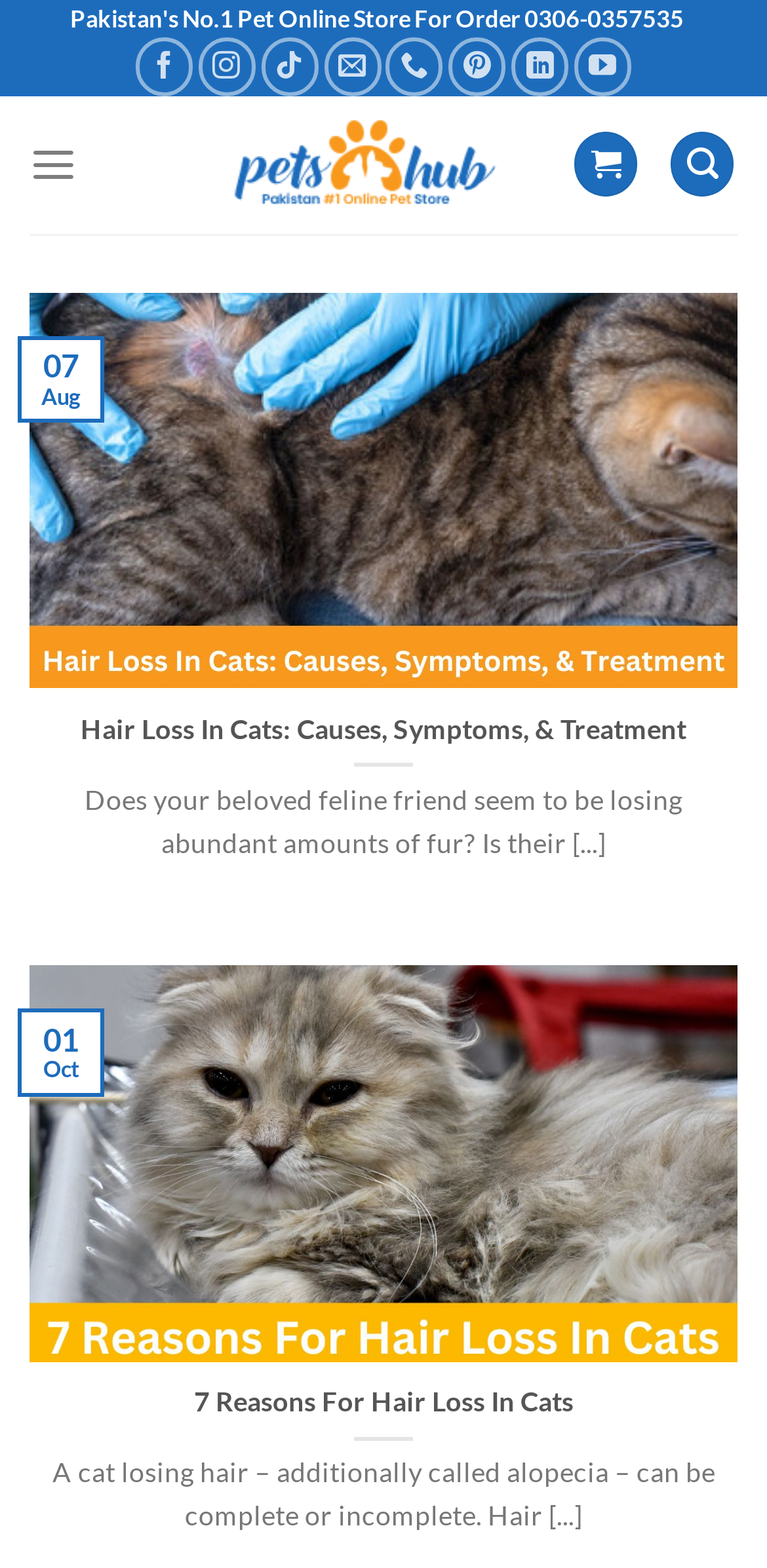How many social media platforms are linked?
Answer briefly with a single word or phrase based on the image.

7